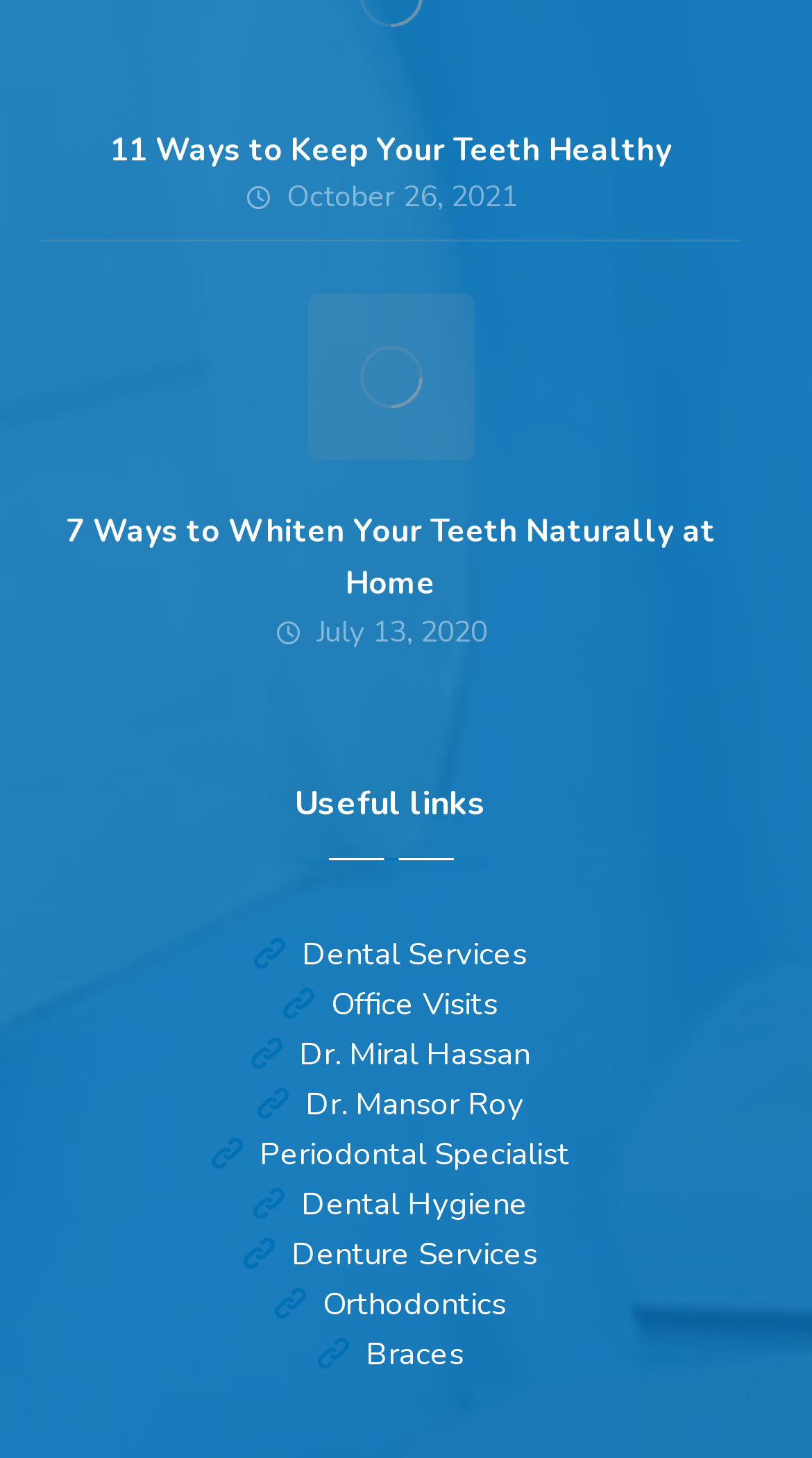How many dentists are mentioned on the webpage?
Use the image to answer the question with a single word or phrase.

2